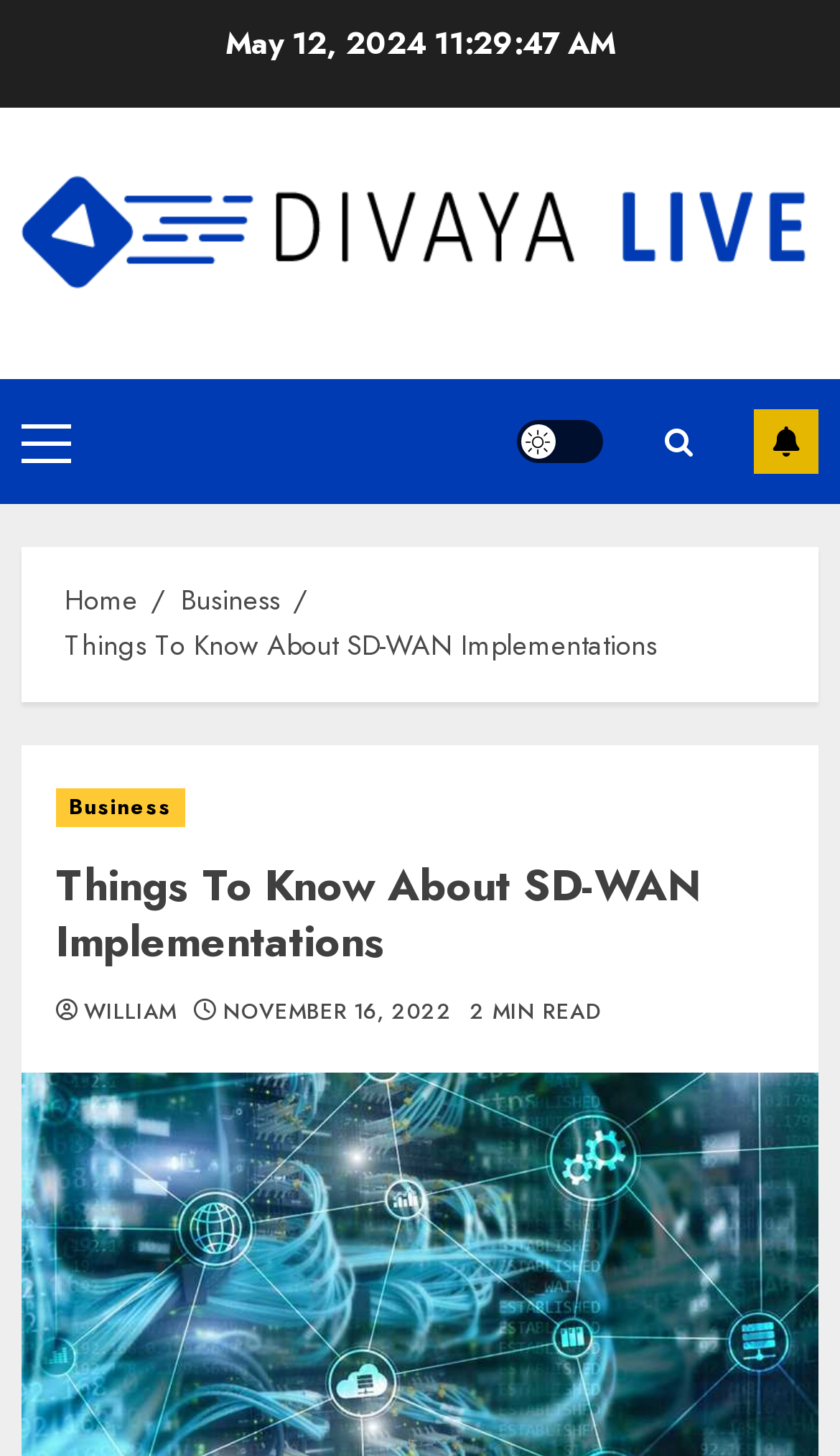What is the author of the current article?
Using the screenshot, give a one-word or short phrase answer.

WILLIAM